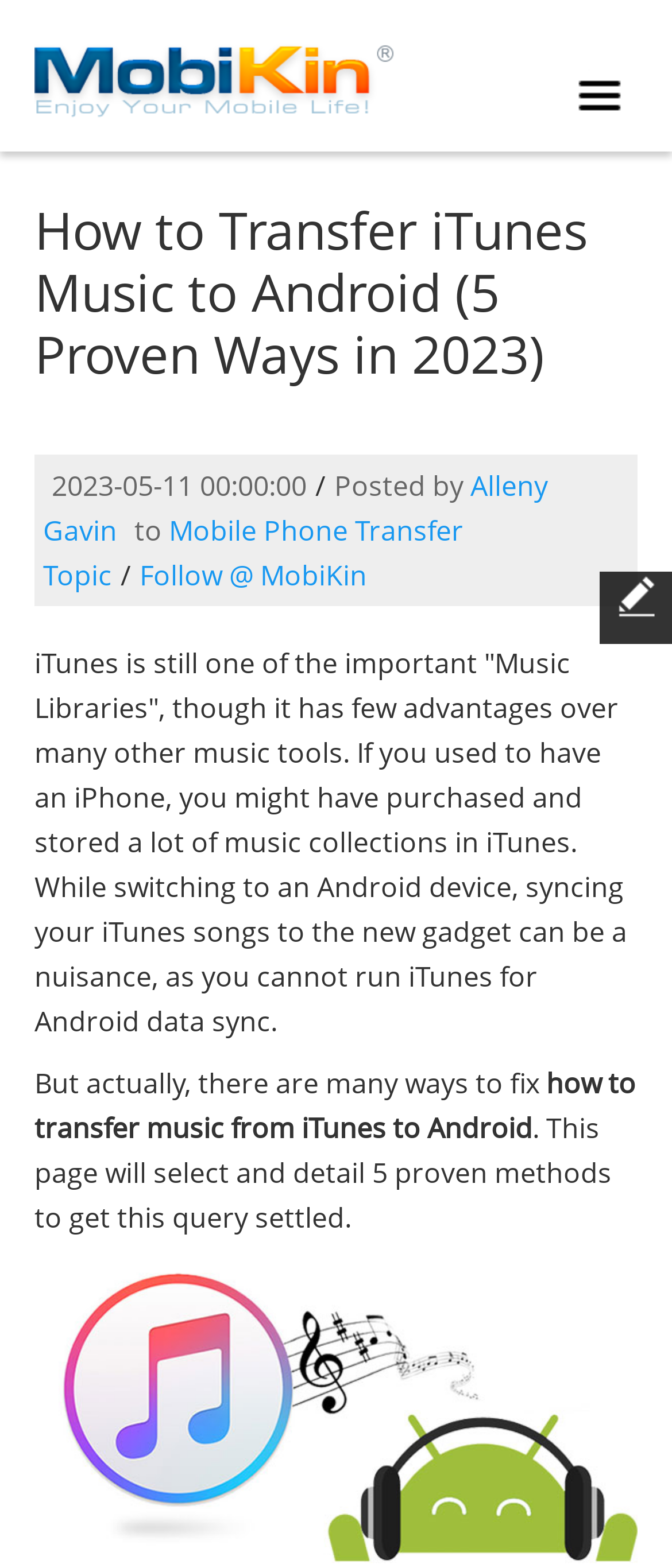Find and provide the bounding box coordinates for the UI element described here: "Alleny Gavin". The coordinates should be given as four float numbers between 0 and 1: [left, top, right, bottom].

[0.064, 0.298, 0.815, 0.35]